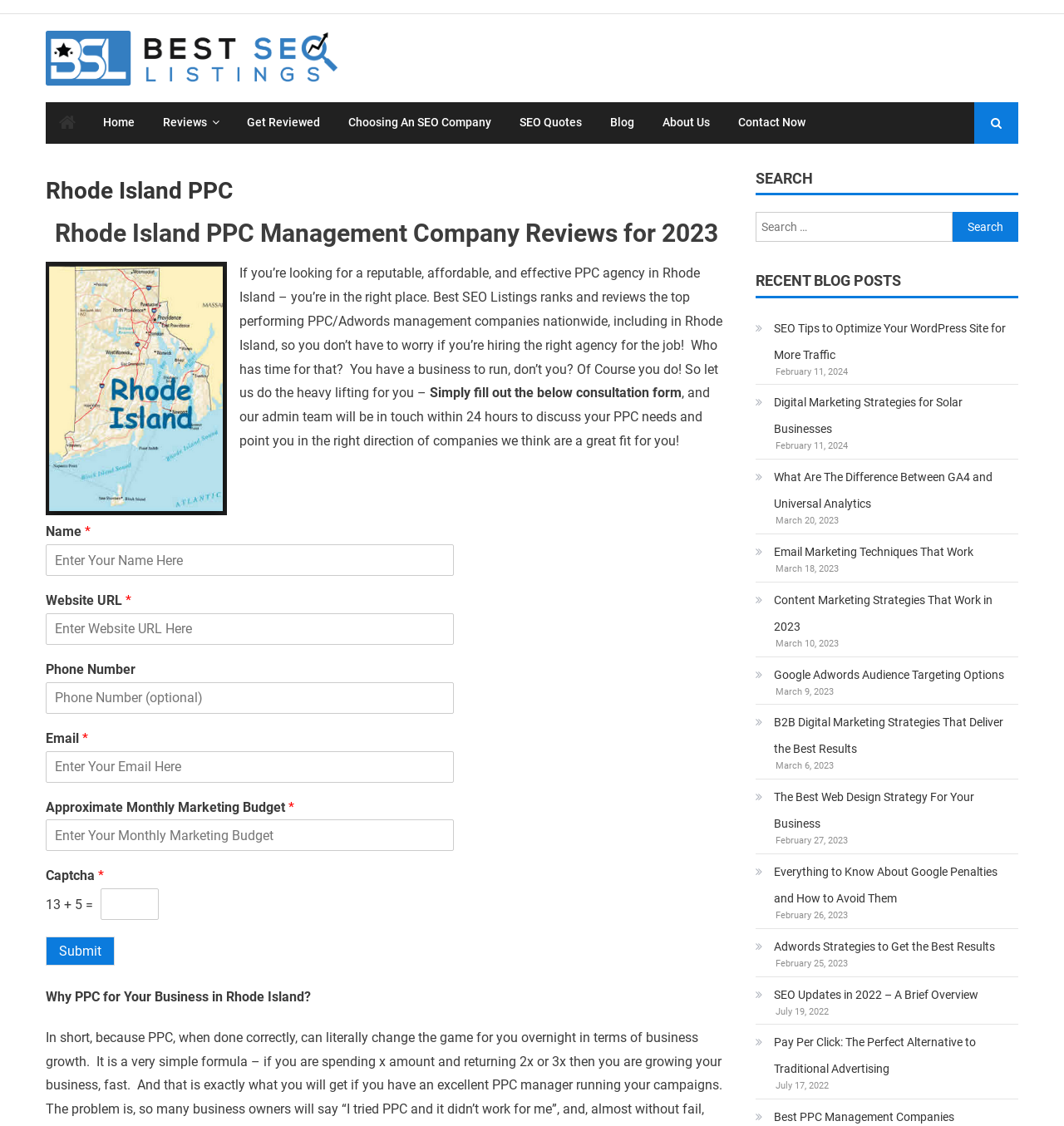Kindly provide the bounding box coordinates of the section you need to click on to fulfill the given instruction: "Search for something".

[0.71, 0.188, 0.957, 0.215]